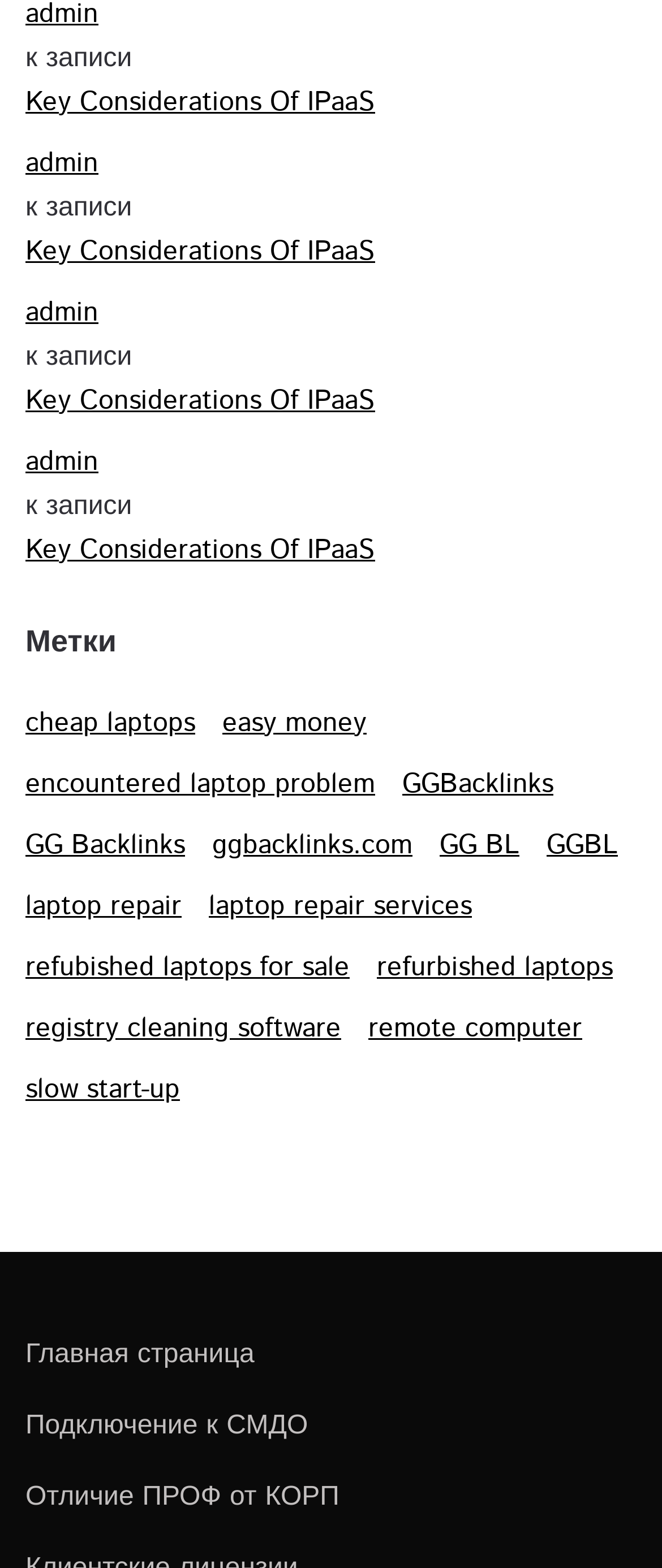Please locate the bounding box coordinates of the element's region that needs to be clicked to follow the instruction: "View key considerations of IPaaS". The bounding box coordinates should be provided as four float numbers between 0 and 1, i.e., [left, top, right, bottom].

[0.038, 0.052, 0.962, 0.08]